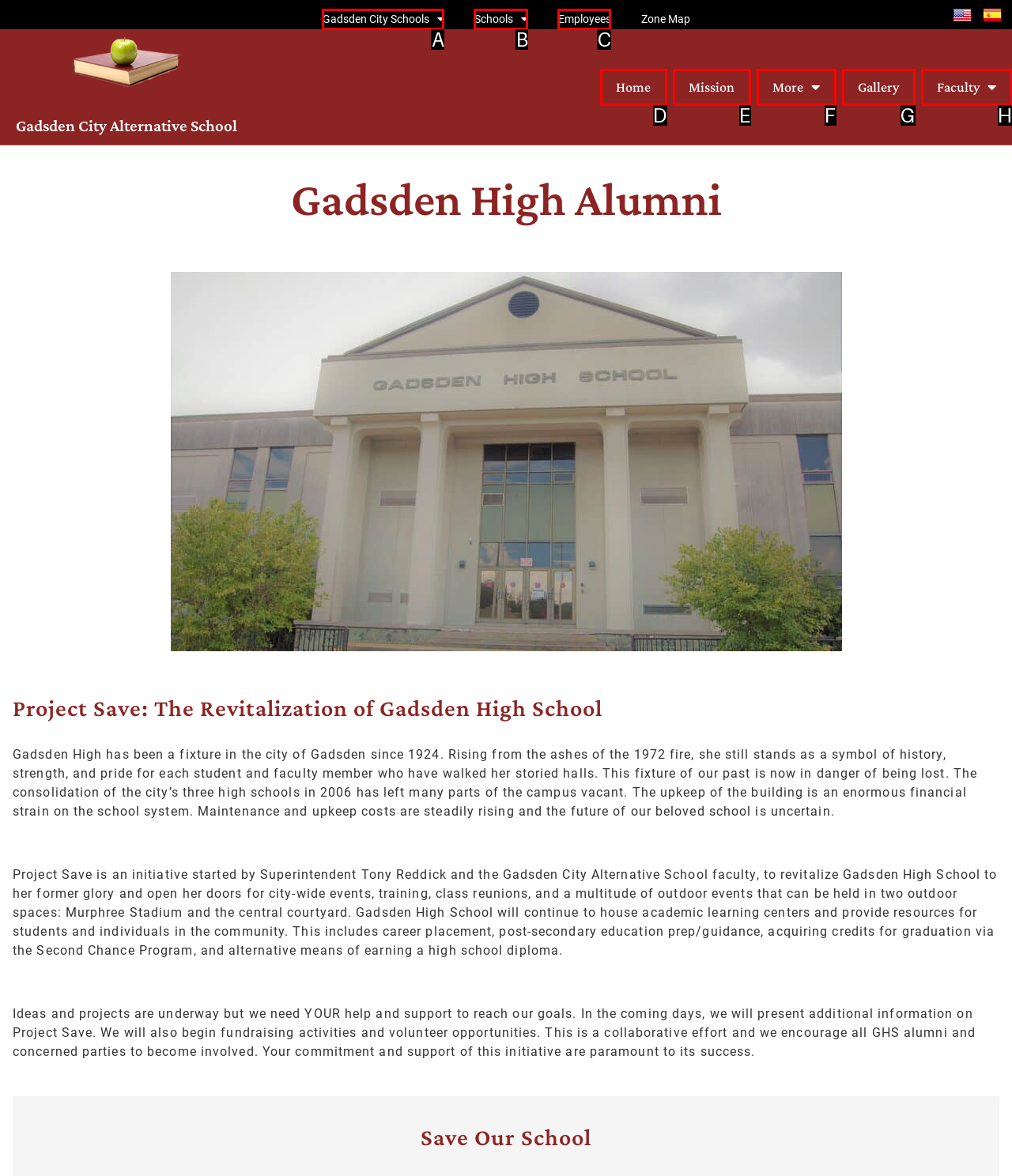Please determine which option aligns with the description: Gadsden City Schools. Respond with the option’s letter directly from the available choices.

A